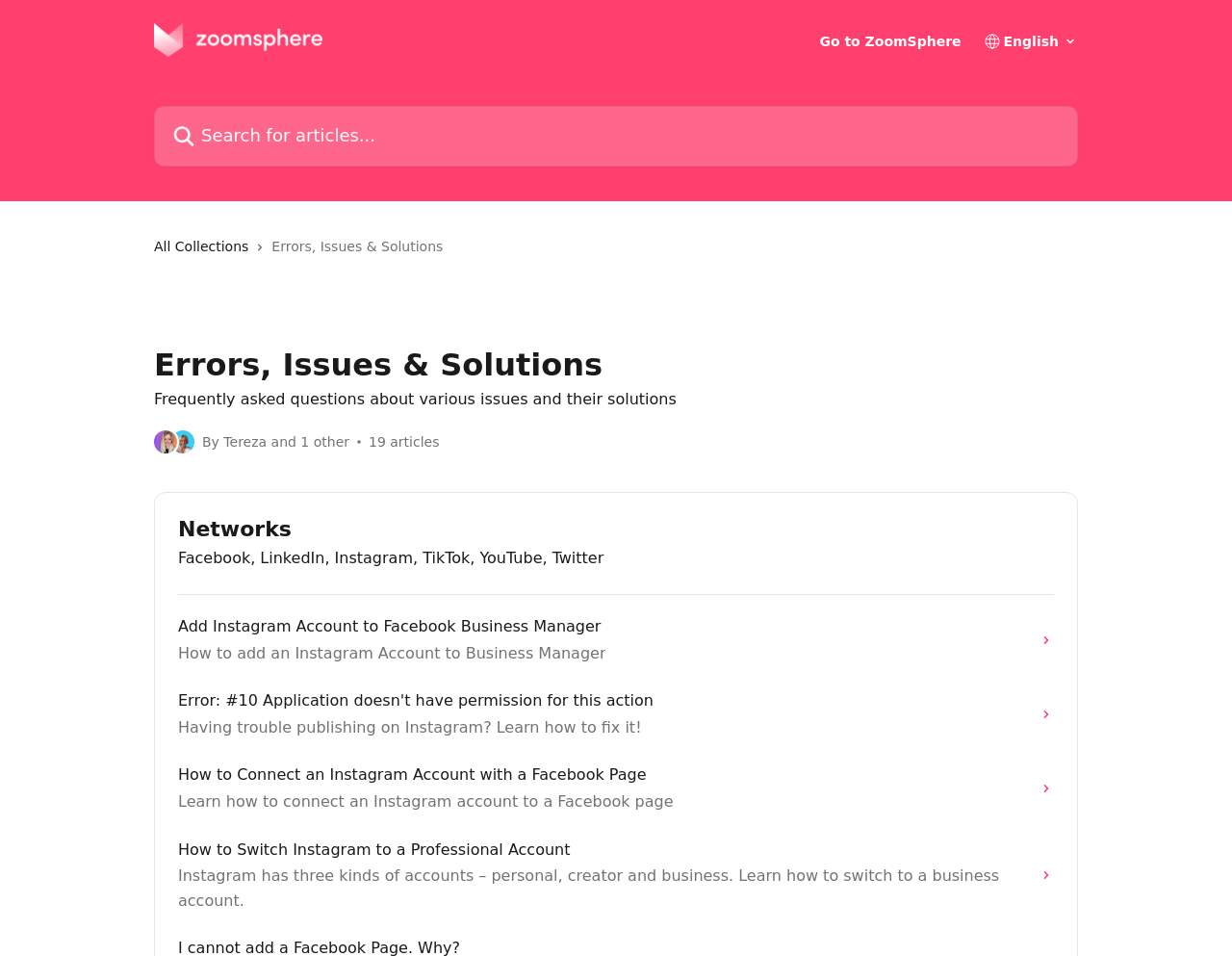Pinpoint the bounding box coordinates of the element you need to click to execute the following instruction: "View Networks". The bounding box should be represented by four float numbers between 0 and 1, in the format [left, top, right, bottom].

[0.145, 0.54, 0.855, 0.567]